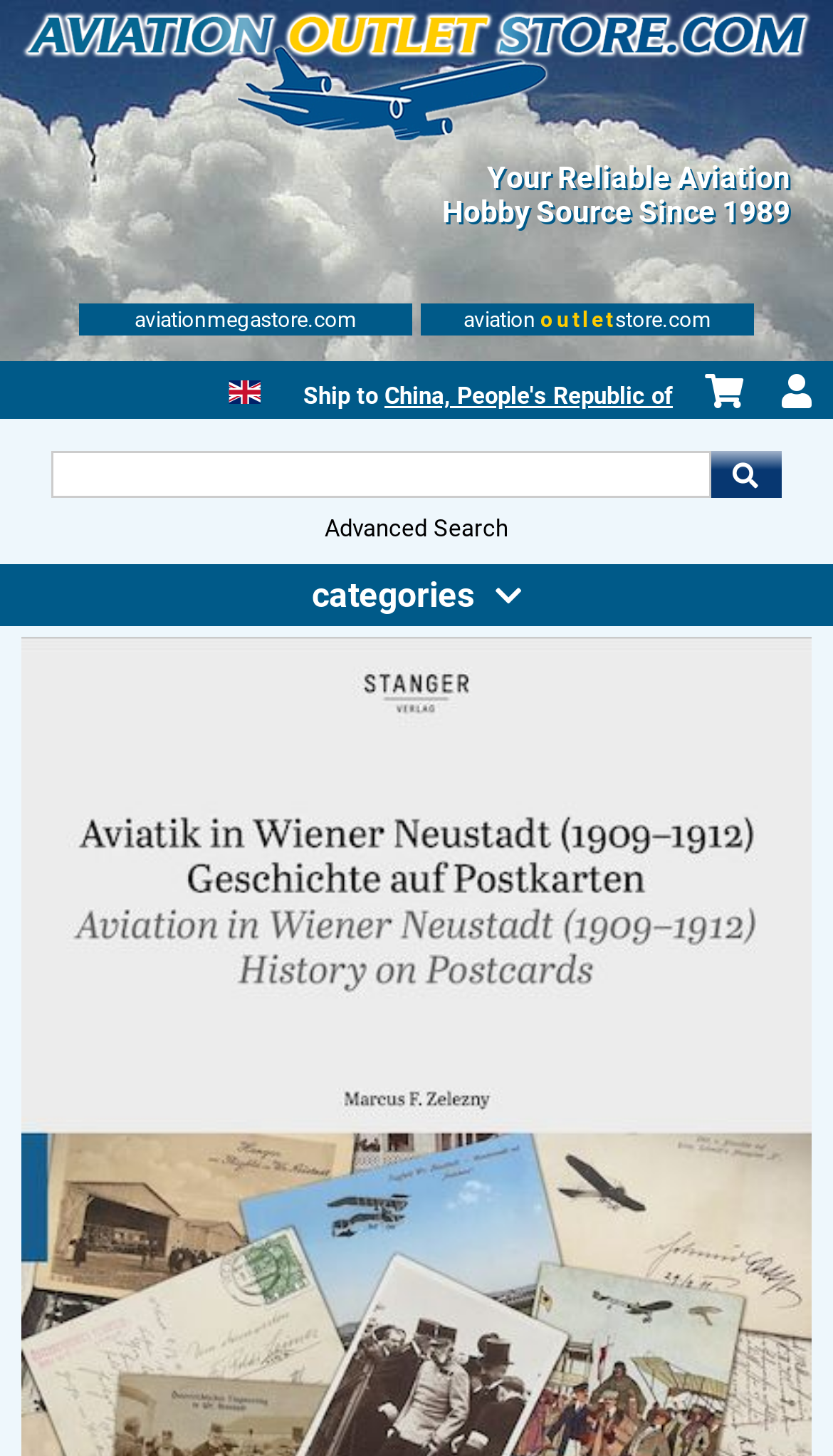Please specify the bounding box coordinates of the area that should be clicked to accomplish the following instruction: "Log in". The coordinates should consist of four float numbers between 0 and 1, i.e., [left, top, right, bottom].

[0.938, 0.257, 0.974, 0.28]